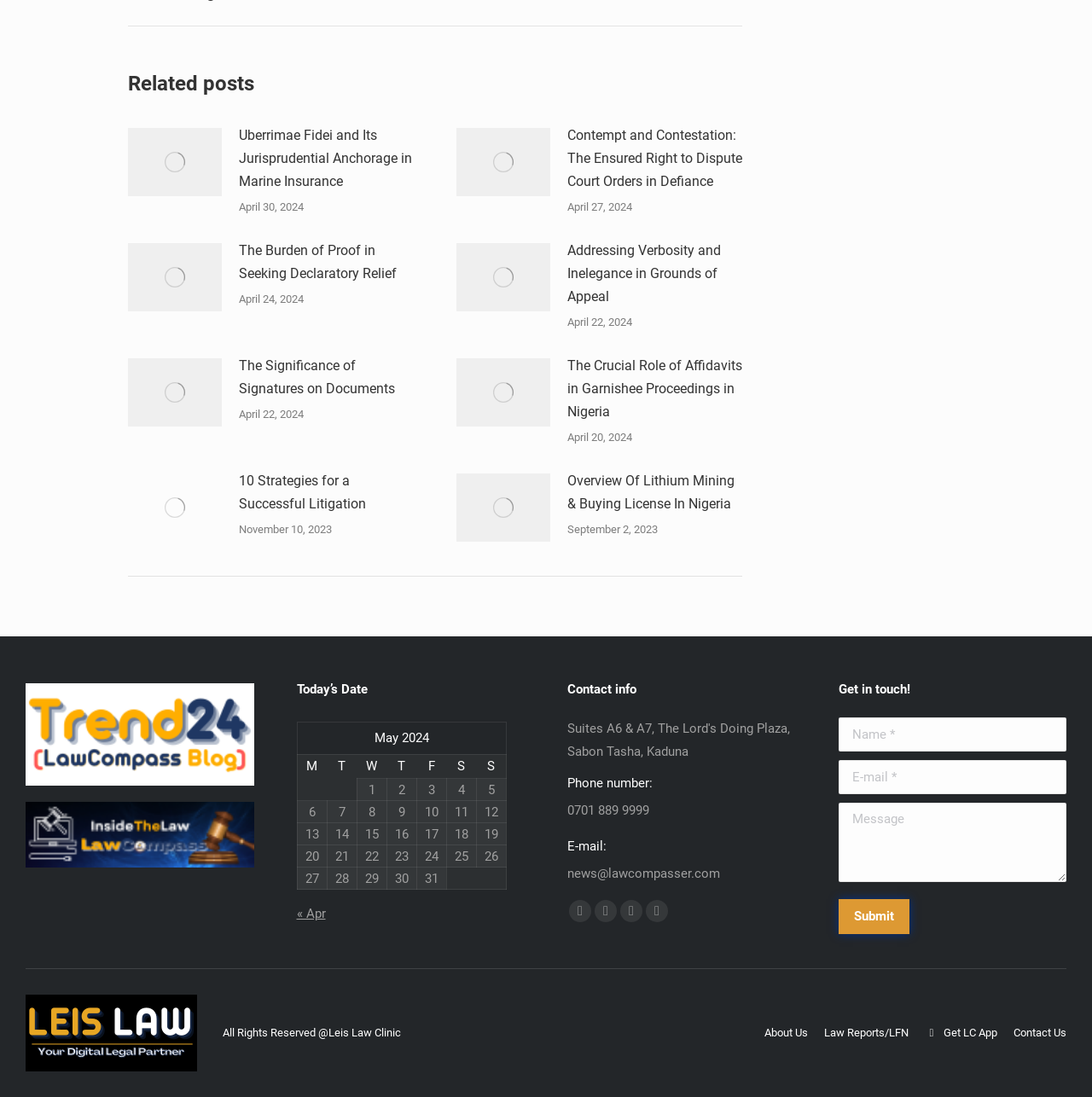Extract the bounding box coordinates of the UI element described: "parent_node: Message name="message" placeholder="Message"". Provide the coordinates in the format [left, top, right, bottom] with values ranging from 0 to 1.

[0.768, 0.732, 0.977, 0.804]